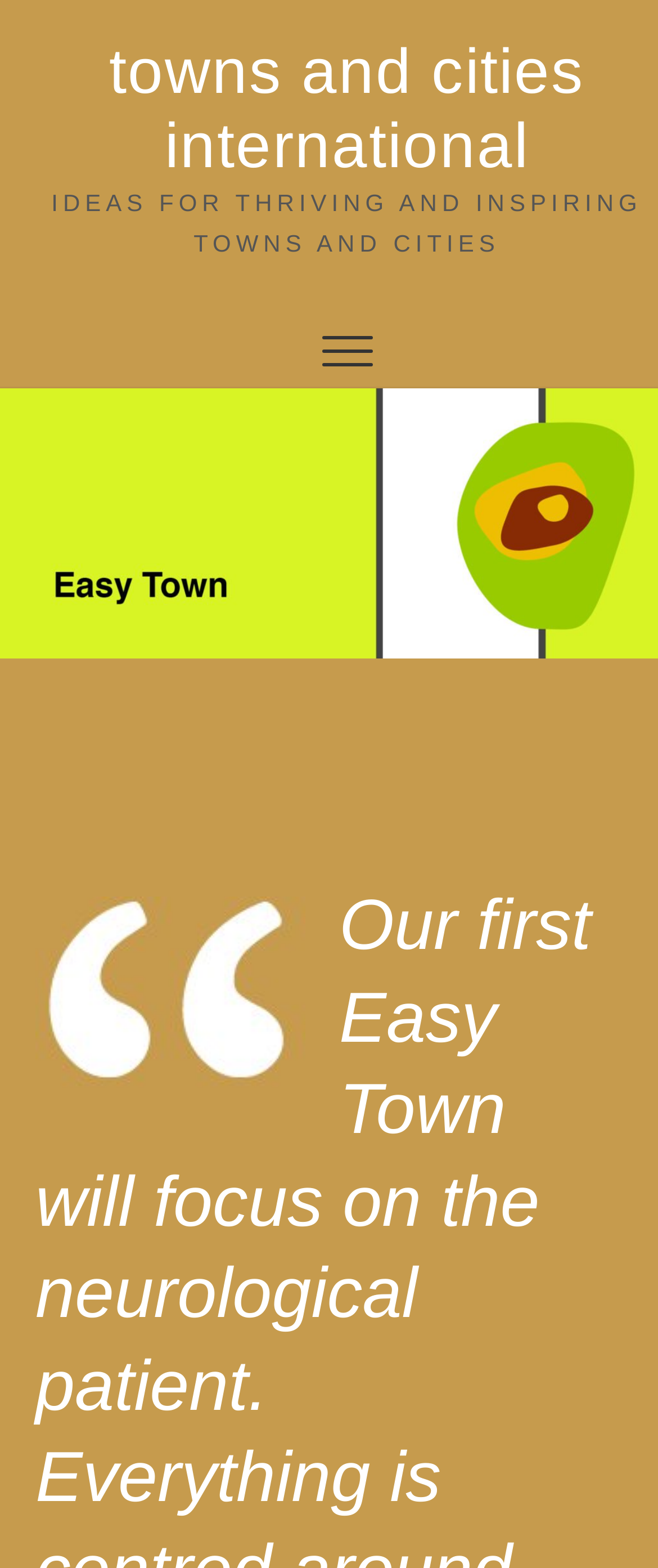Use the information in the screenshot to answer the question comprehensively: What is the quote image for?

The quote image is placed within a figure element, which is often used for decorative or illustrative purposes. Its position within the header section and its lack of any clear functional purpose suggest that it is used for decorative purposes.